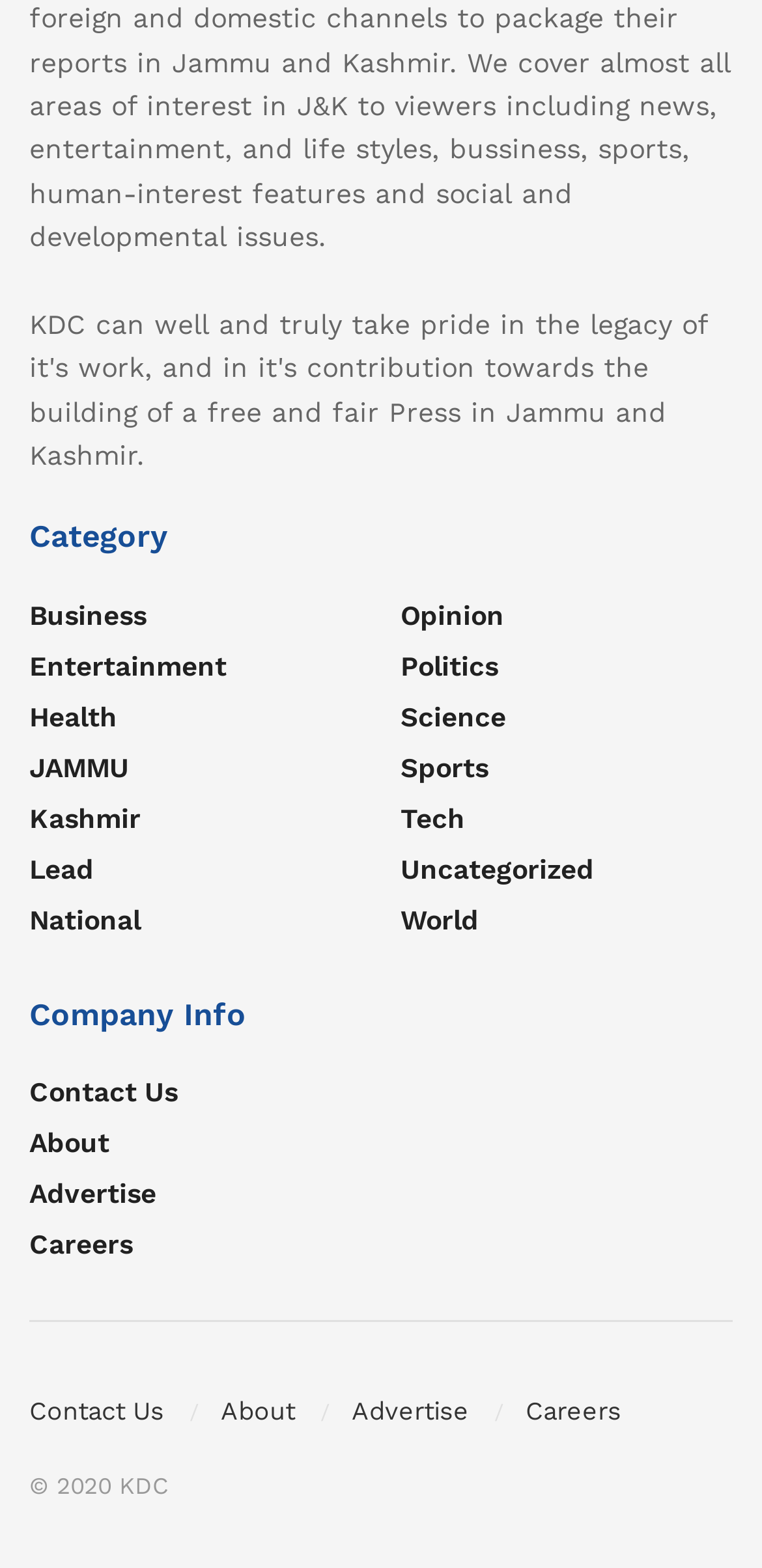Find the bounding box coordinates for the area you need to click to carry out the instruction: "Contact Us". The coordinates should be four float numbers between 0 and 1, indicated as [left, top, right, bottom].

[0.038, 0.686, 0.233, 0.706]